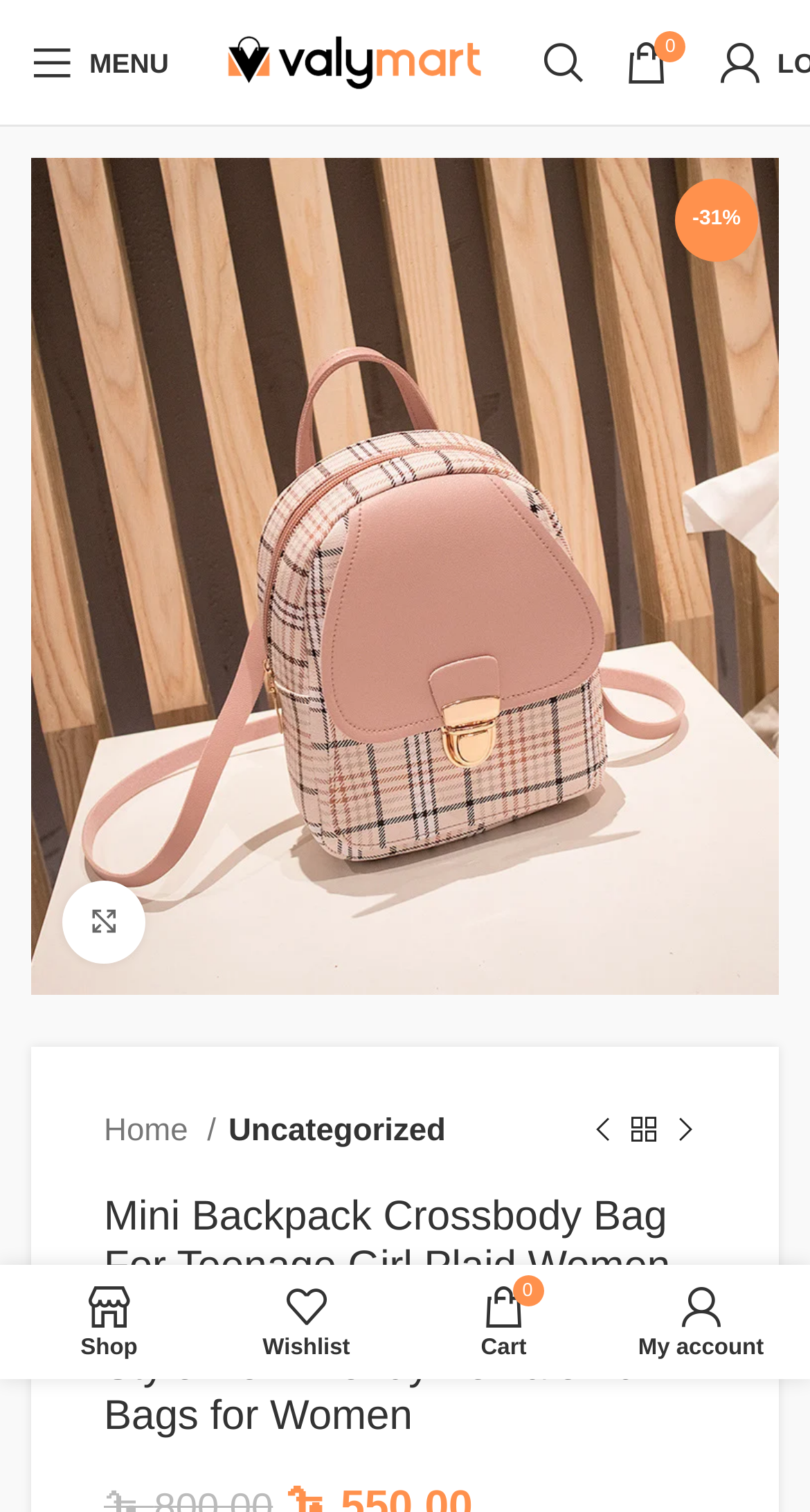Please identify the bounding box coordinates of the element that needs to be clicked to execute the following command: "Open mobile menu". Provide the bounding box using four float numbers between 0 and 1, formatted as [left, top, right, bottom].

[0.013, 0.014, 0.234, 0.069]